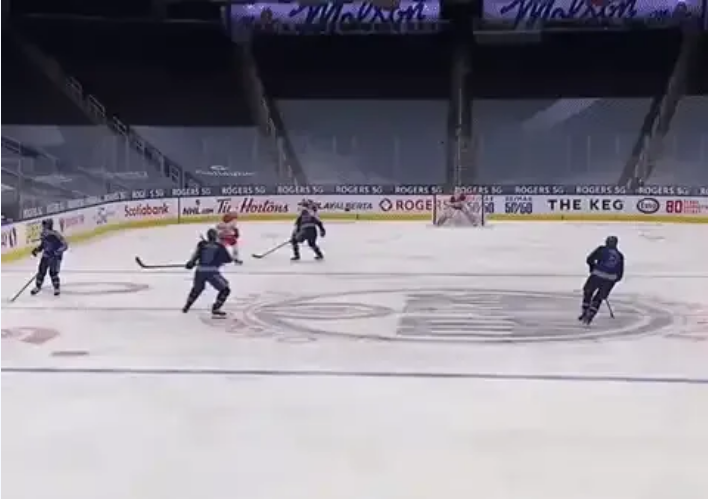Answer briefly with one word or phrase:
What is the color of the goal?

Not mentioned